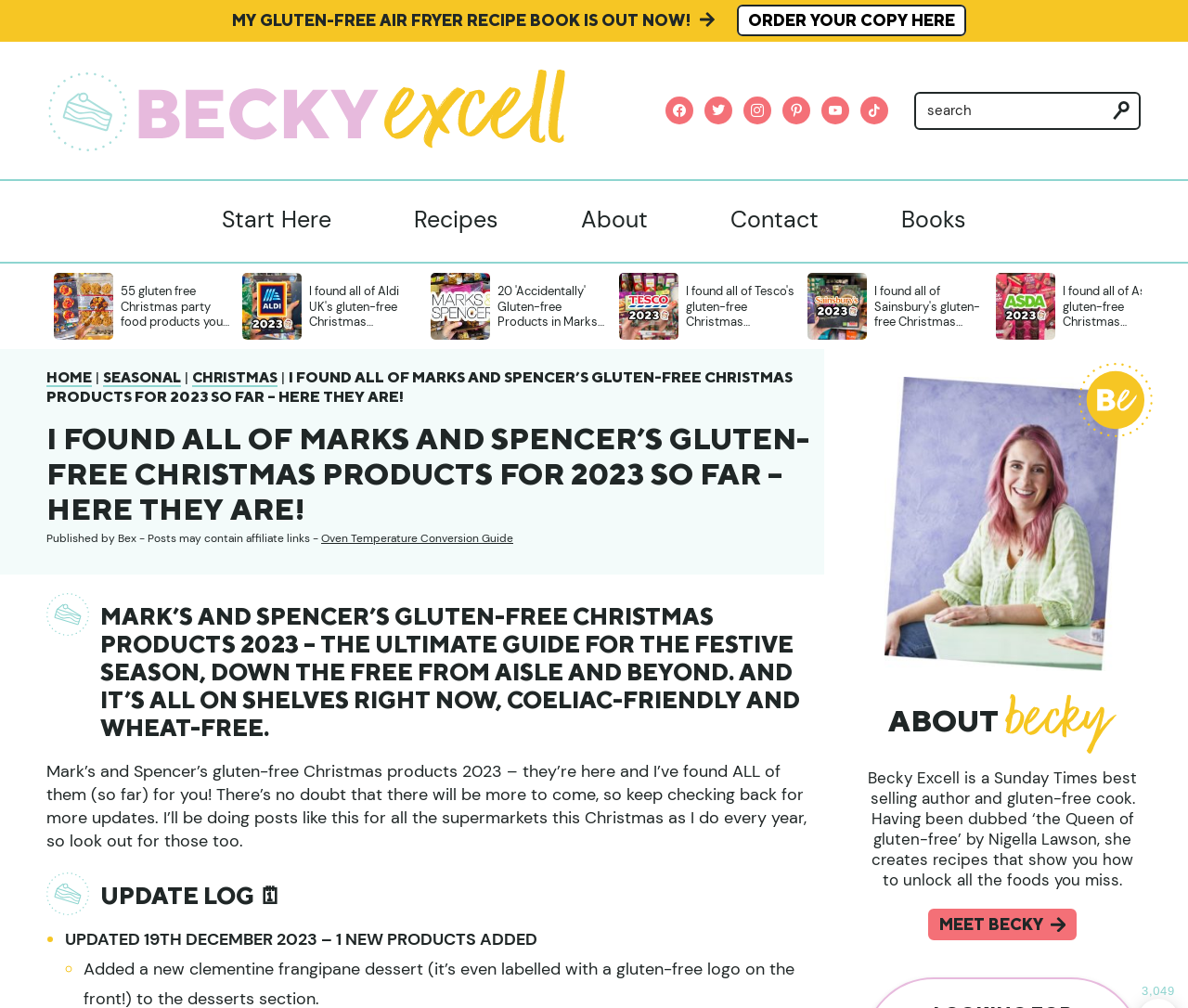Determine the bounding box coordinates of the clickable element to achieve the following action: 'Visit Becky Excell's gluten-free food blog'. Provide the coordinates as four float values between 0 and 1, formatted as [left, top, right, bottom].

[0.039, 0.135, 0.477, 0.155]